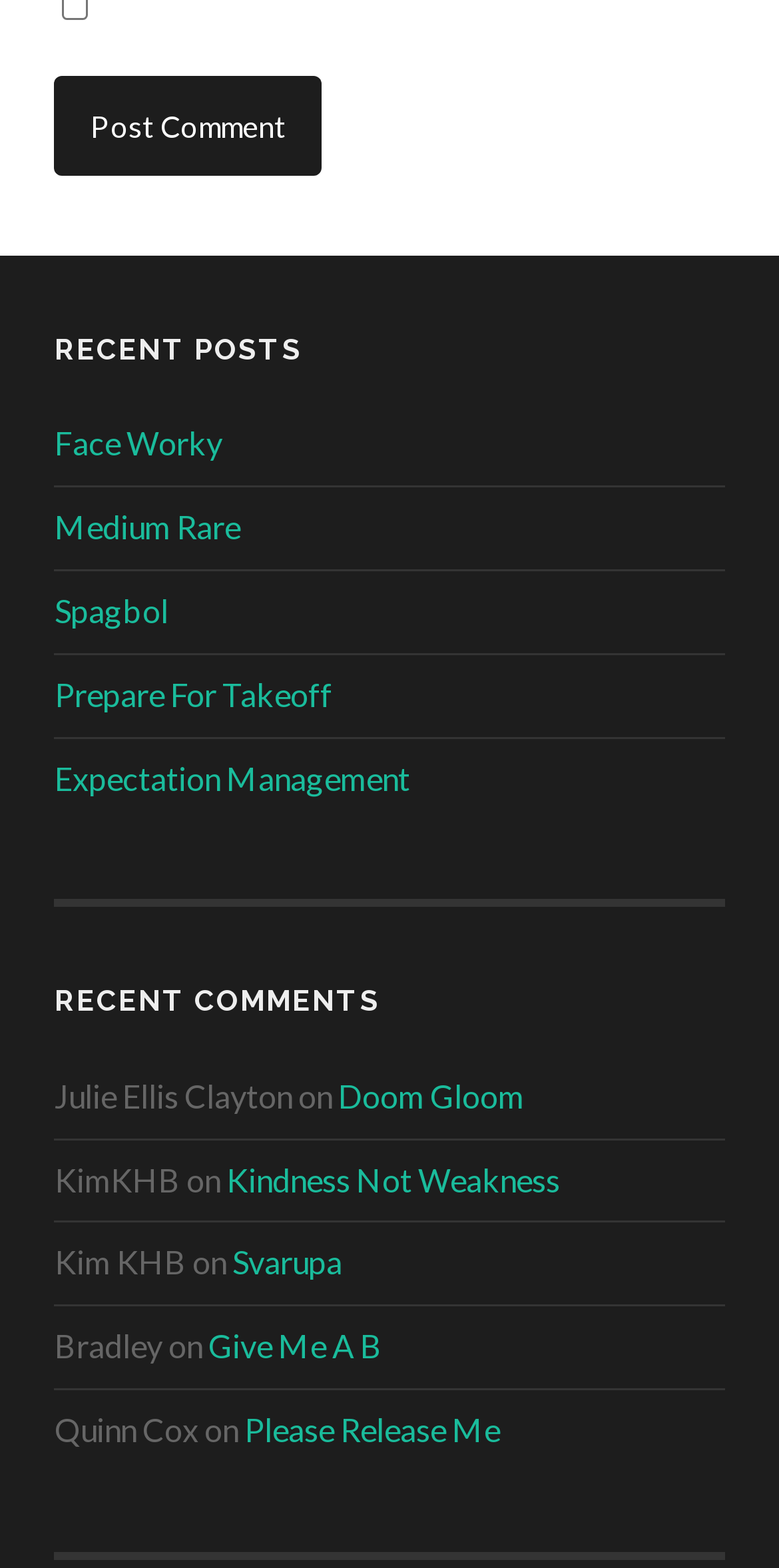What is the first recent post?
Based on the screenshot, provide your answer in one word or phrase.

Face Worky